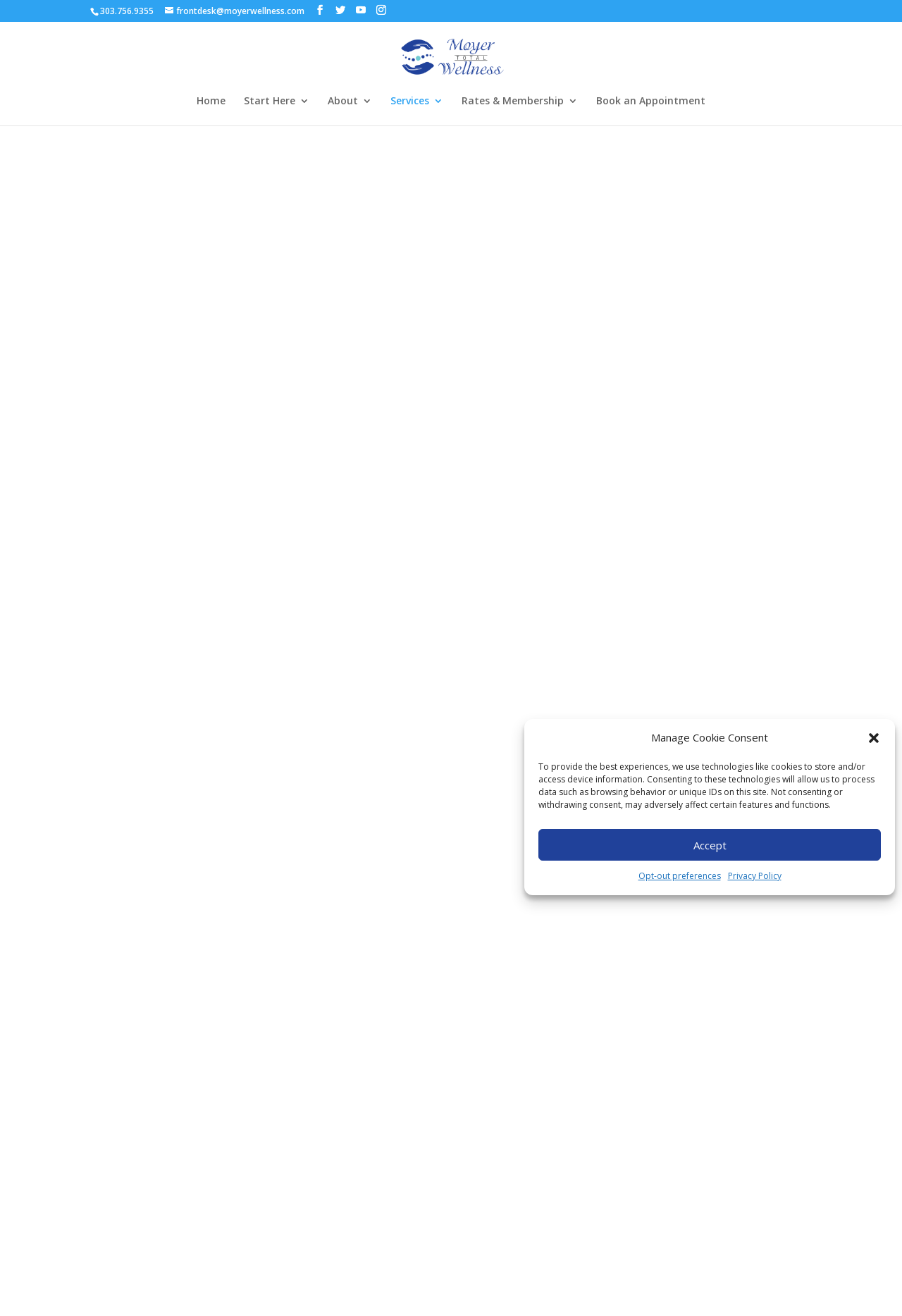Find the bounding box coordinates of the element I should click to carry out the following instruction: "Book an appointment".

[0.661, 0.073, 0.782, 0.095]